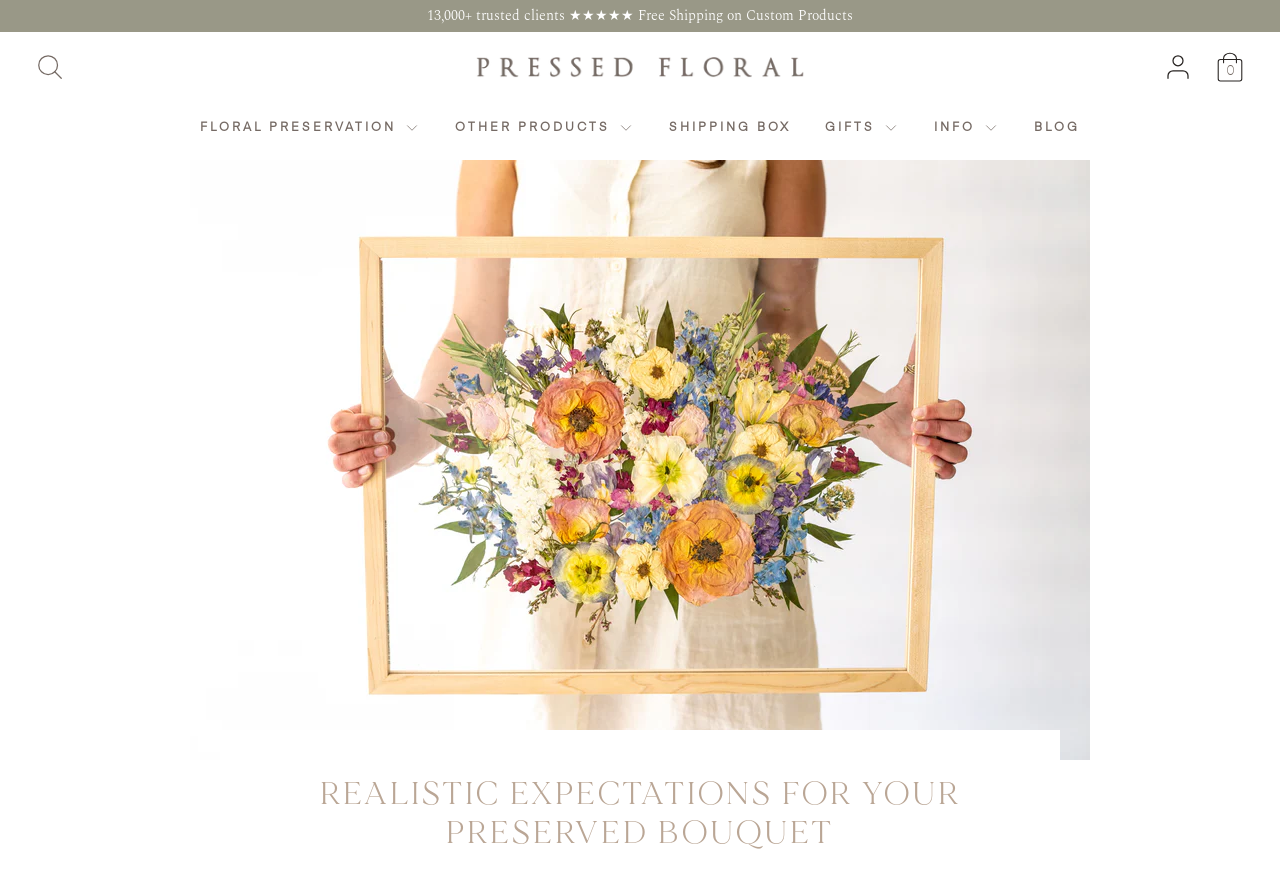Please specify the bounding box coordinates of the clickable region necessary for completing the following instruction: "Go to account page". The coordinates must consist of four float numbers between 0 and 1, i.e., [left, top, right, bottom].

[0.905, 0.054, 0.936, 0.1]